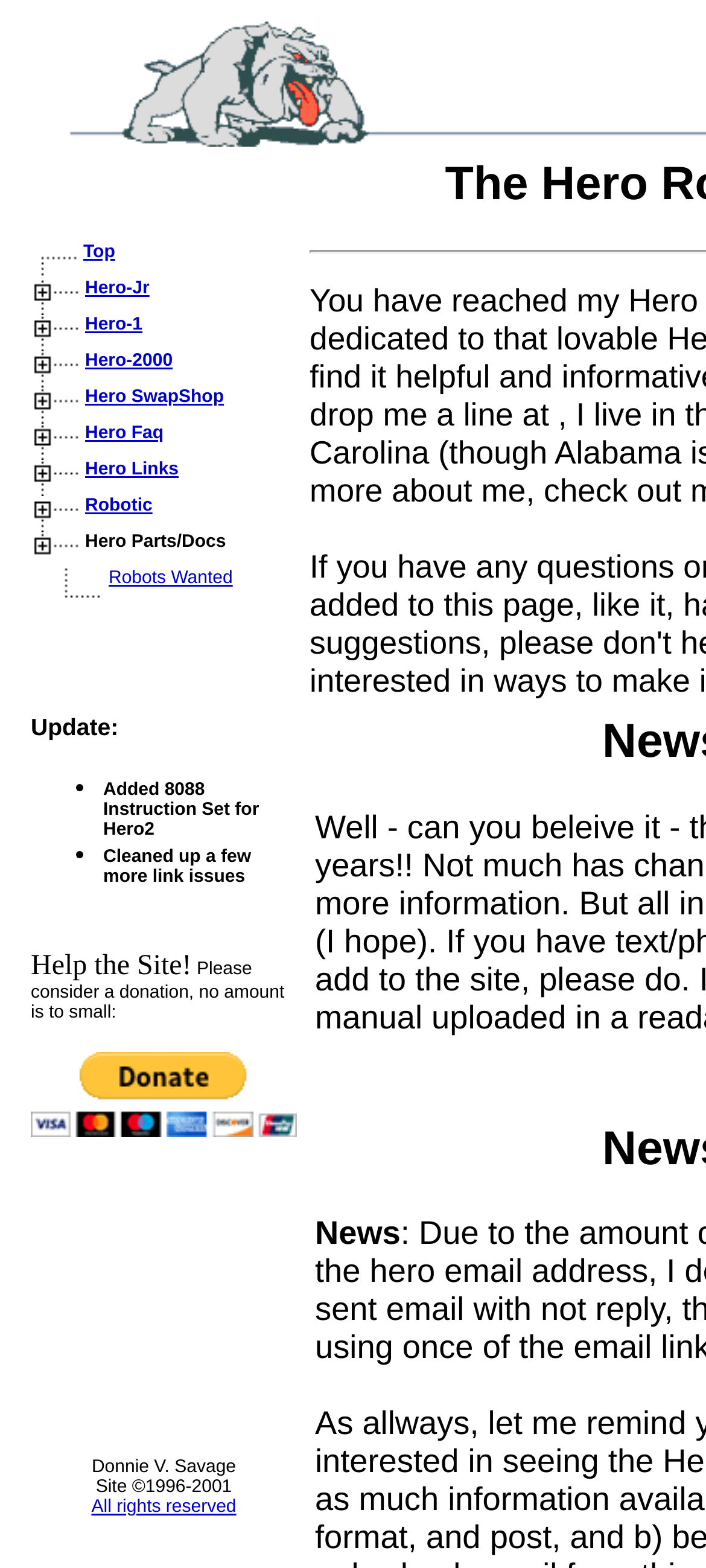Please identify the bounding box coordinates of the region to click in order to complete the given instruction: "Check All rights reserved". The coordinates should be four float numbers between 0 and 1, i.e., [left, top, right, bottom].

[0.129, 0.955, 0.335, 0.967]